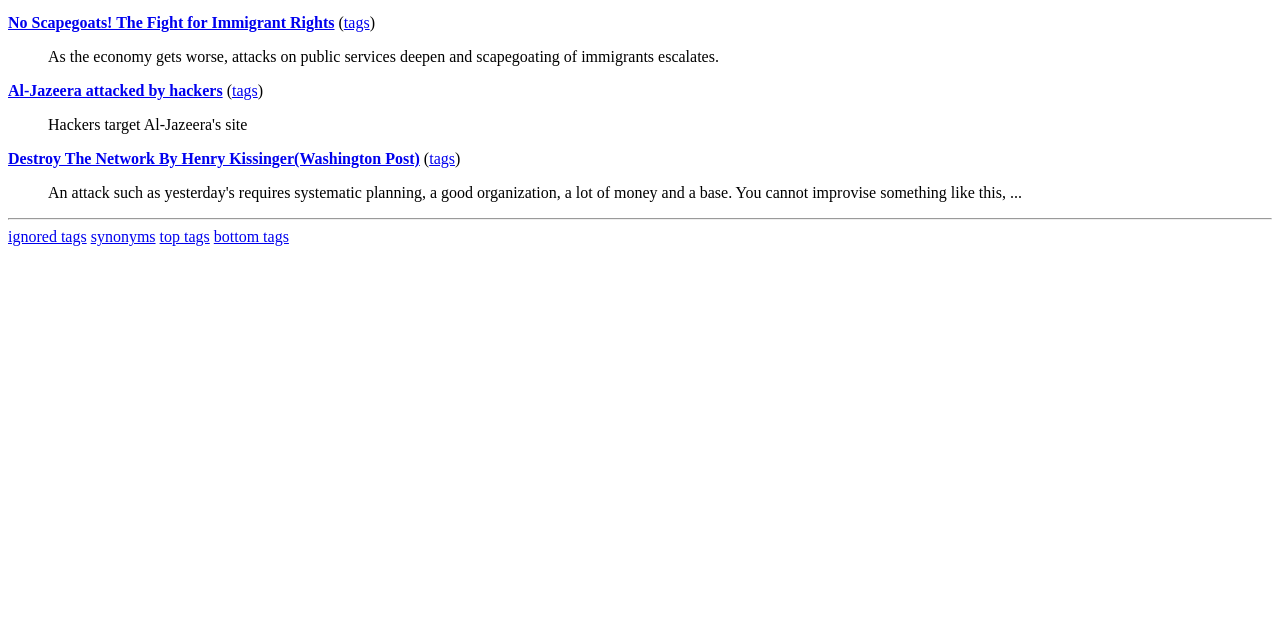Give the bounding box coordinates for this UI element: "top tags". The coordinates should be four float numbers between 0 and 1, arranged as [left, top, right, bottom].

[0.125, 0.356, 0.164, 0.383]